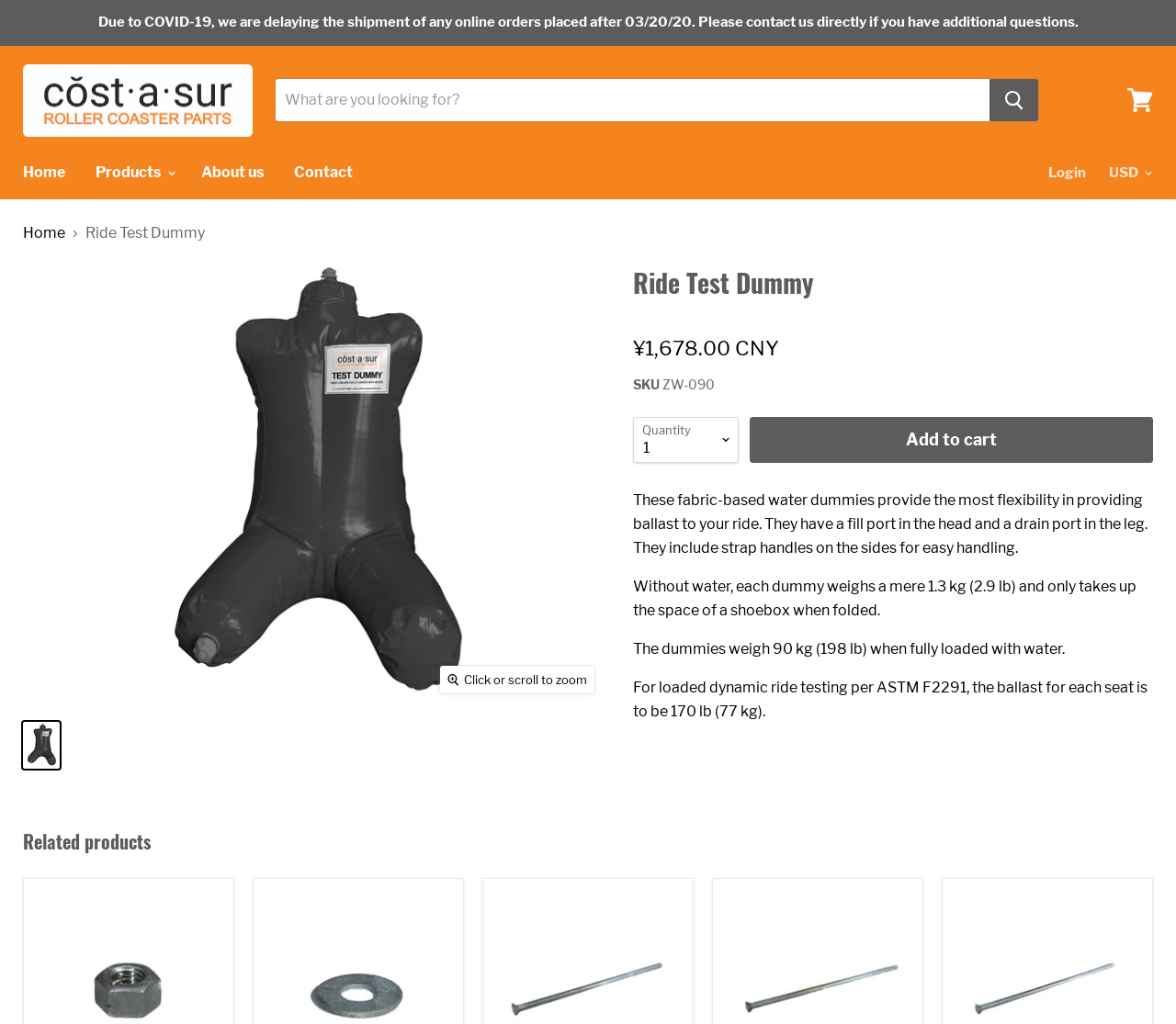Please pinpoint the bounding box coordinates for the region I should click to adhere to this instruction: "Check the agenda".

None